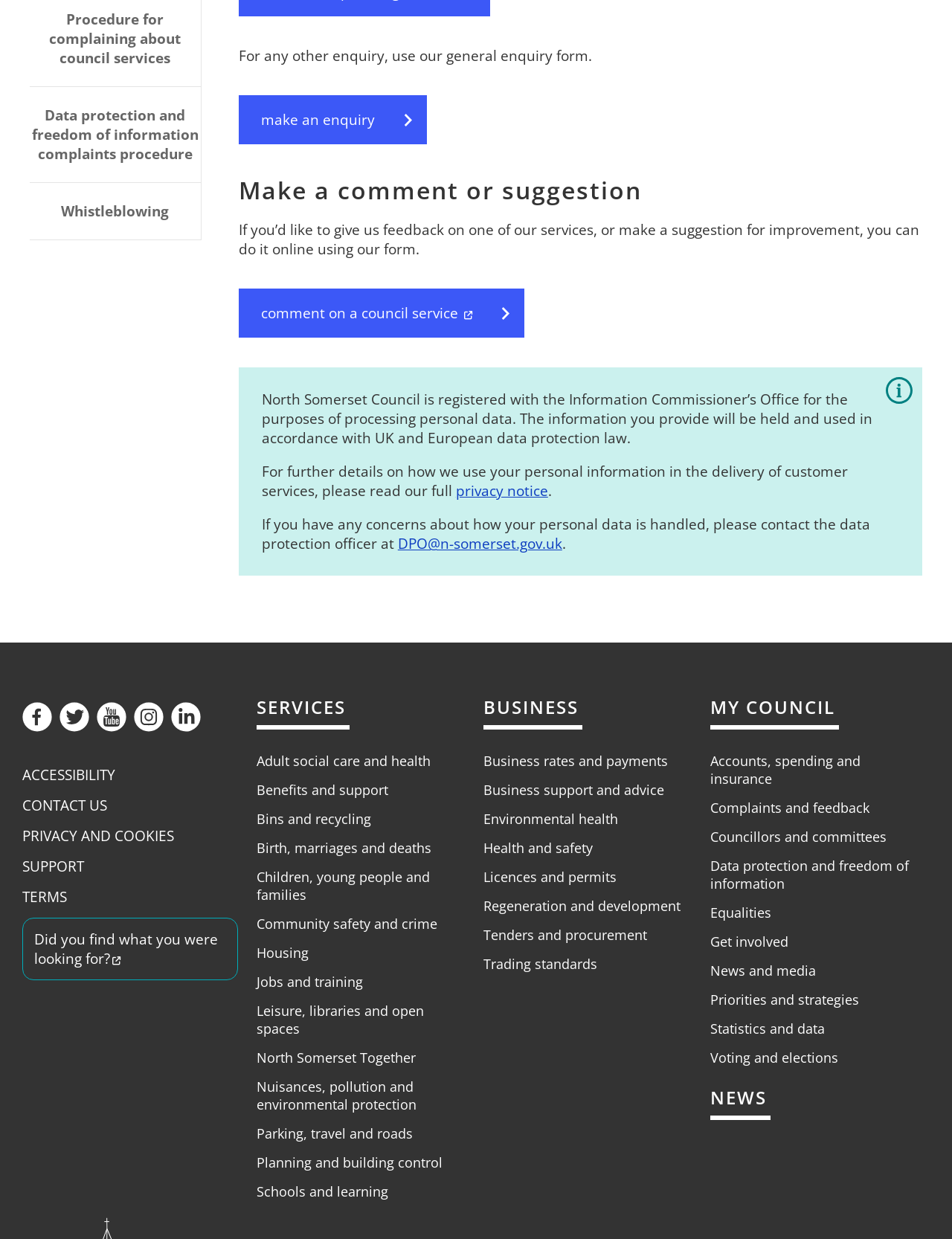What types of services does the council provide?
Using the image as a reference, answer with just one word or a short phrase.

Adult social care, benefits, bins, etc.